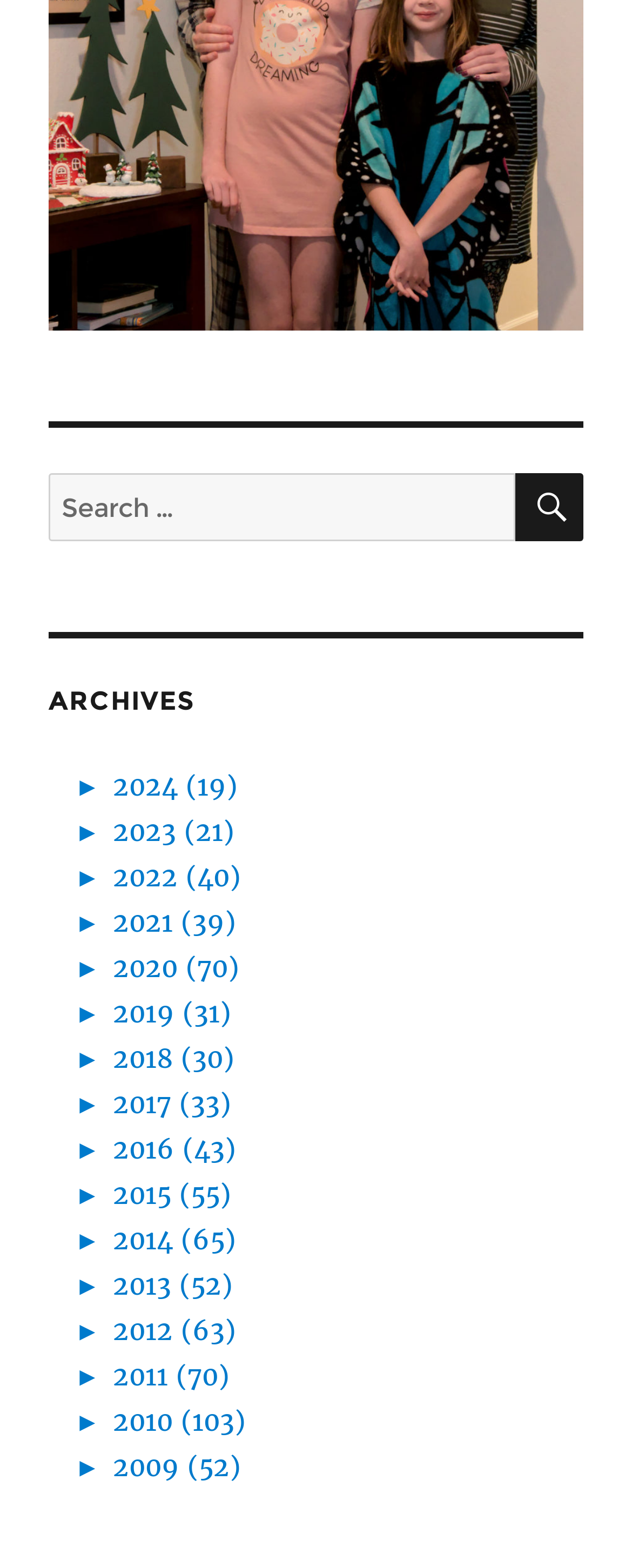Please give a succinct answer to the question in one word or phrase:
What is the position of the 'ARCHIVES' heading?

Above the year links